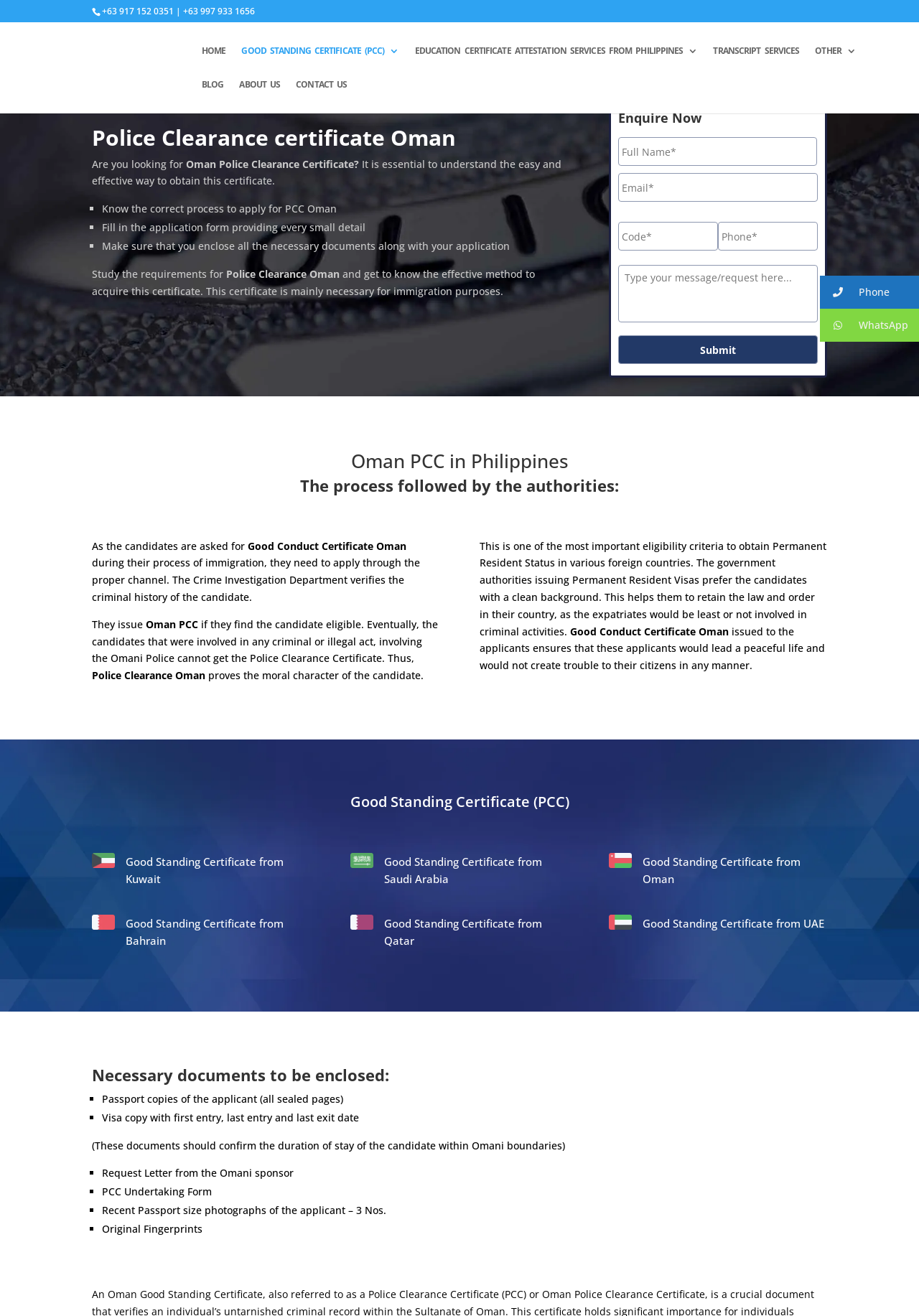Identify the coordinates of the bounding box for the element that must be clicked to accomplish the instruction: "Click the HOME link".

[0.22, 0.035, 0.246, 0.061]